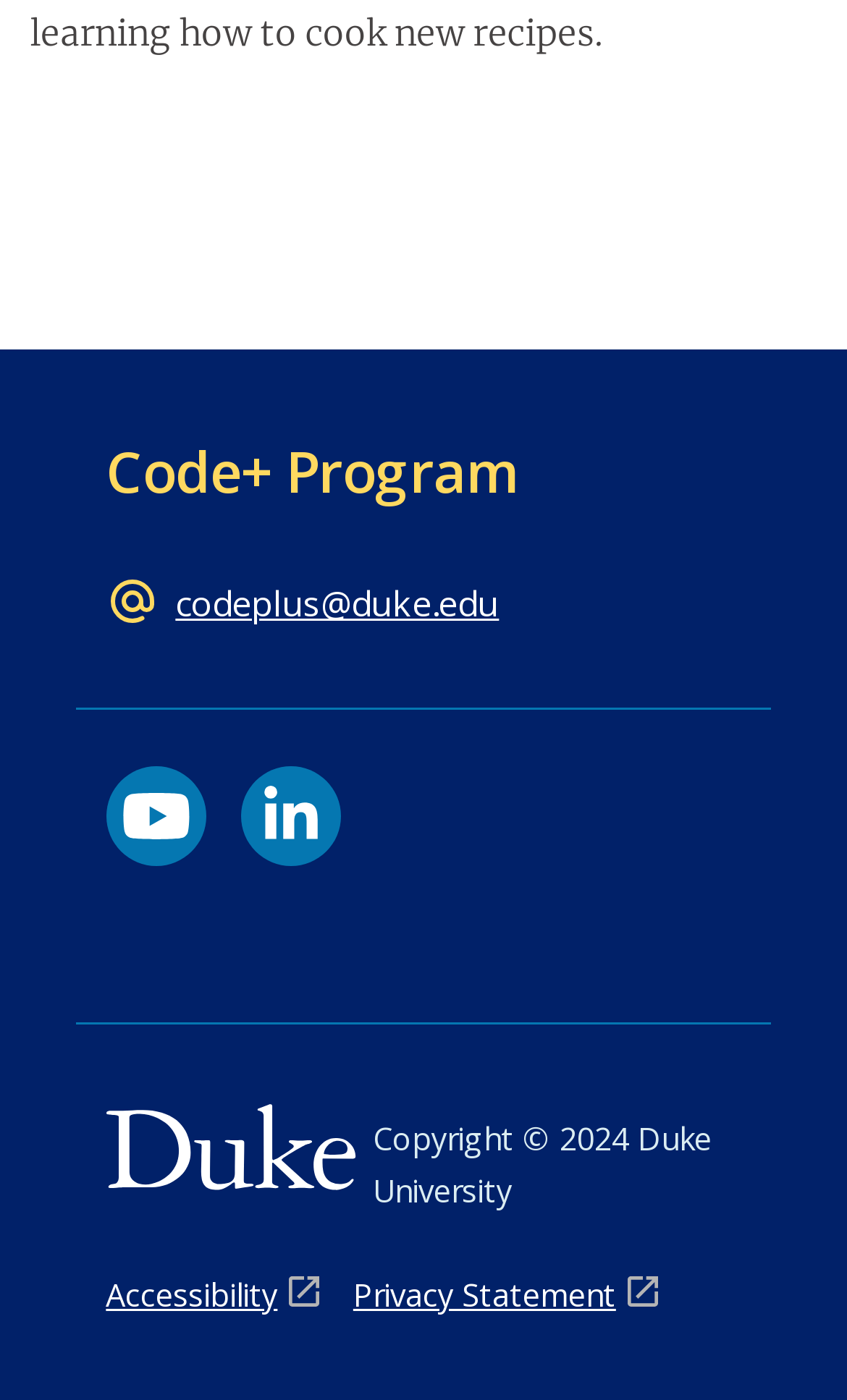What year is the copyright for?
Using the image, provide a concise answer in one word or a short phrase.

2024